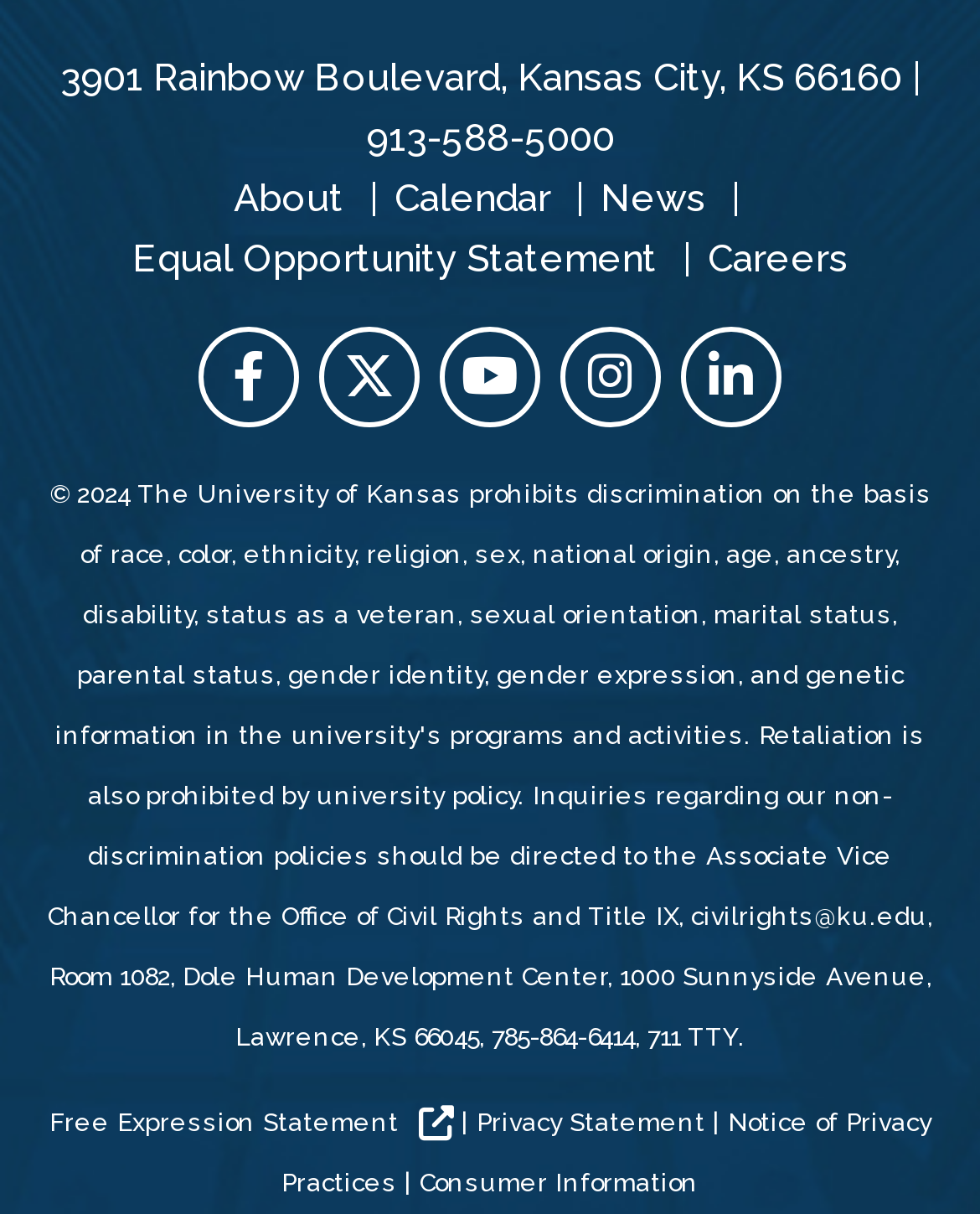Respond to the following query with just one word or a short phrase: 
What is the title of the first link in the navigation menu?

About